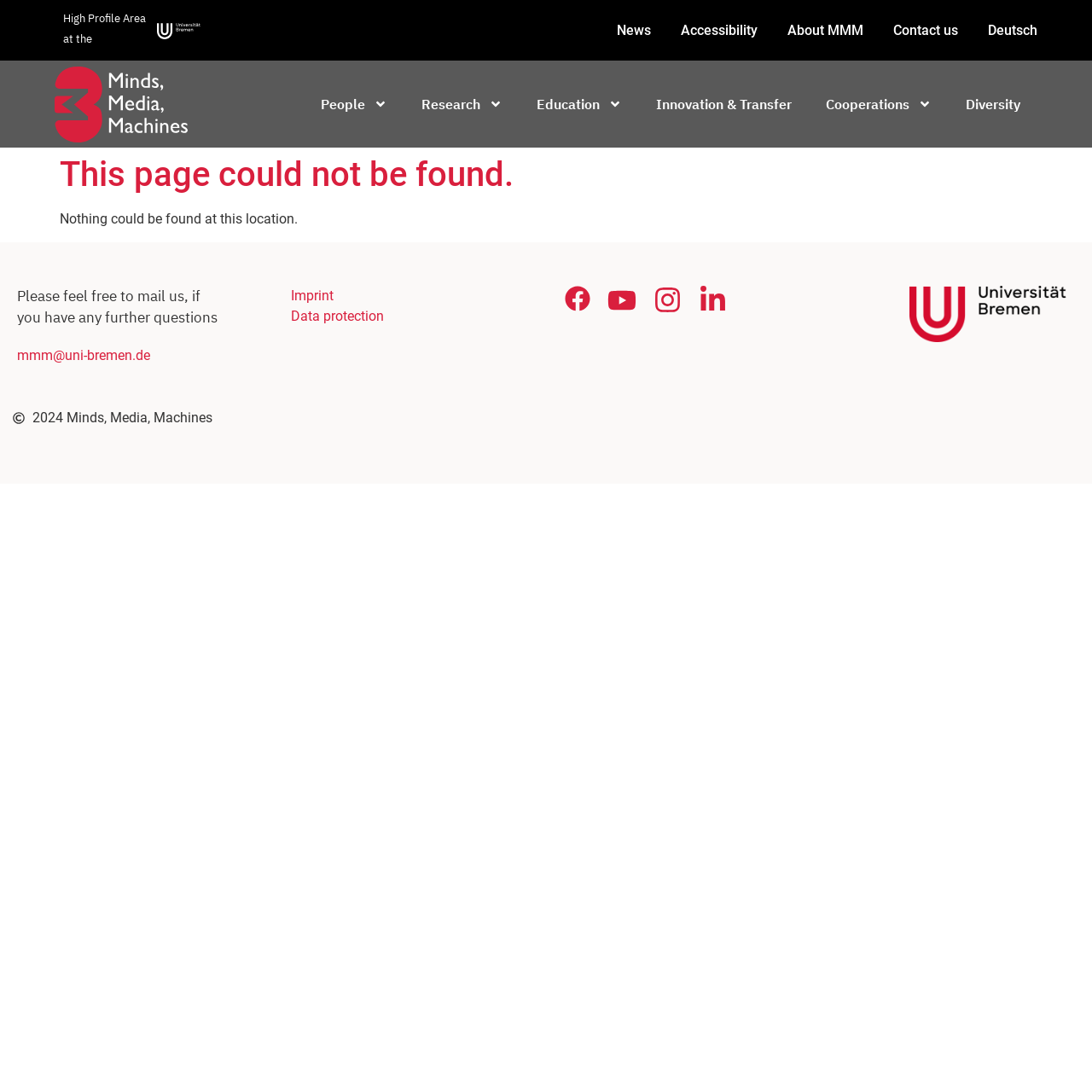Given the following UI element description: "Innovation & Transfer", find the bounding box coordinates in the webpage screenshot.

[0.585, 0.076, 0.741, 0.115]